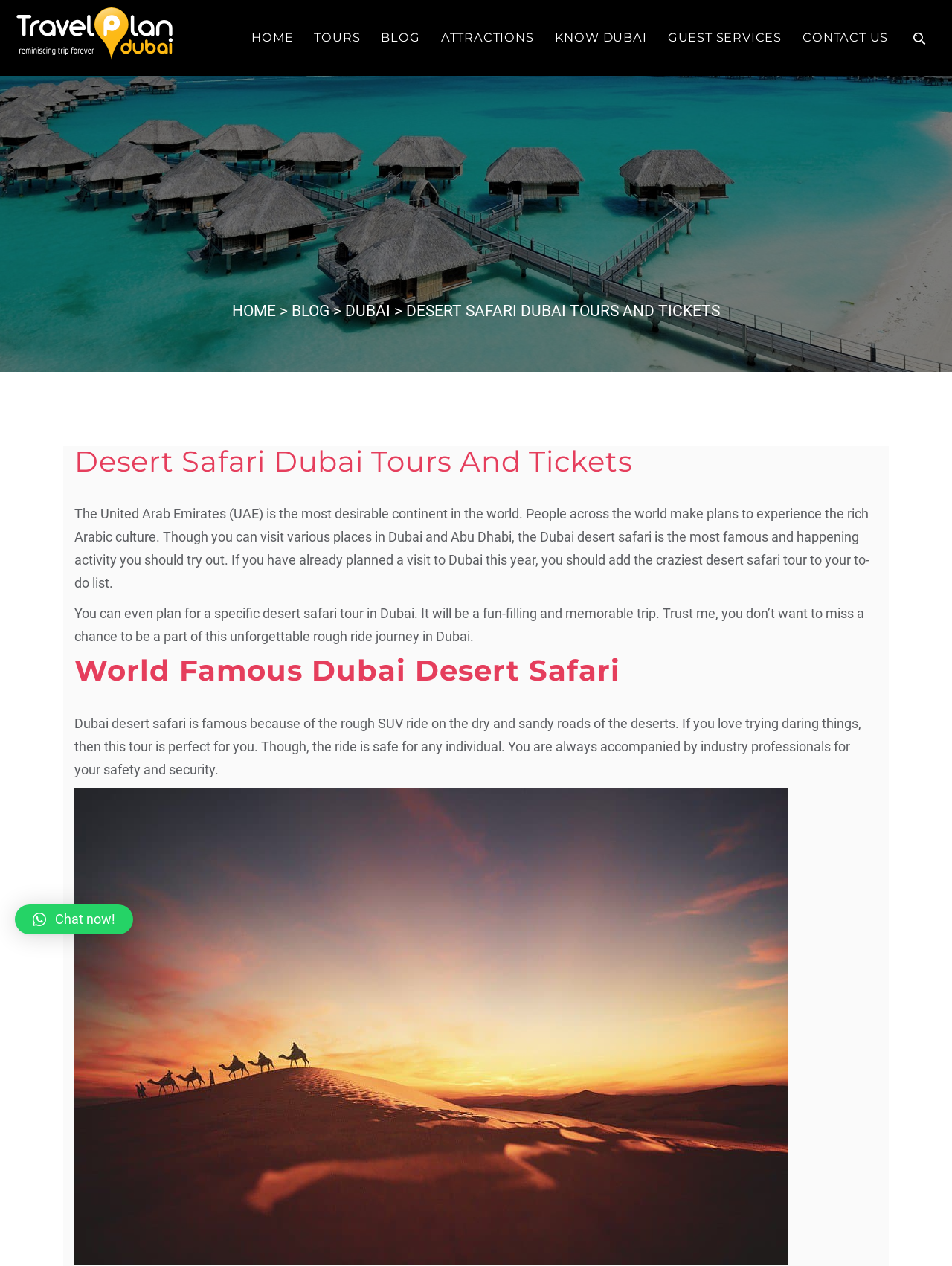Find the bounding box coordinates of the UI element according to this description: "× Chat now!".

[0.016, 0.714, 0.14, 0.738]